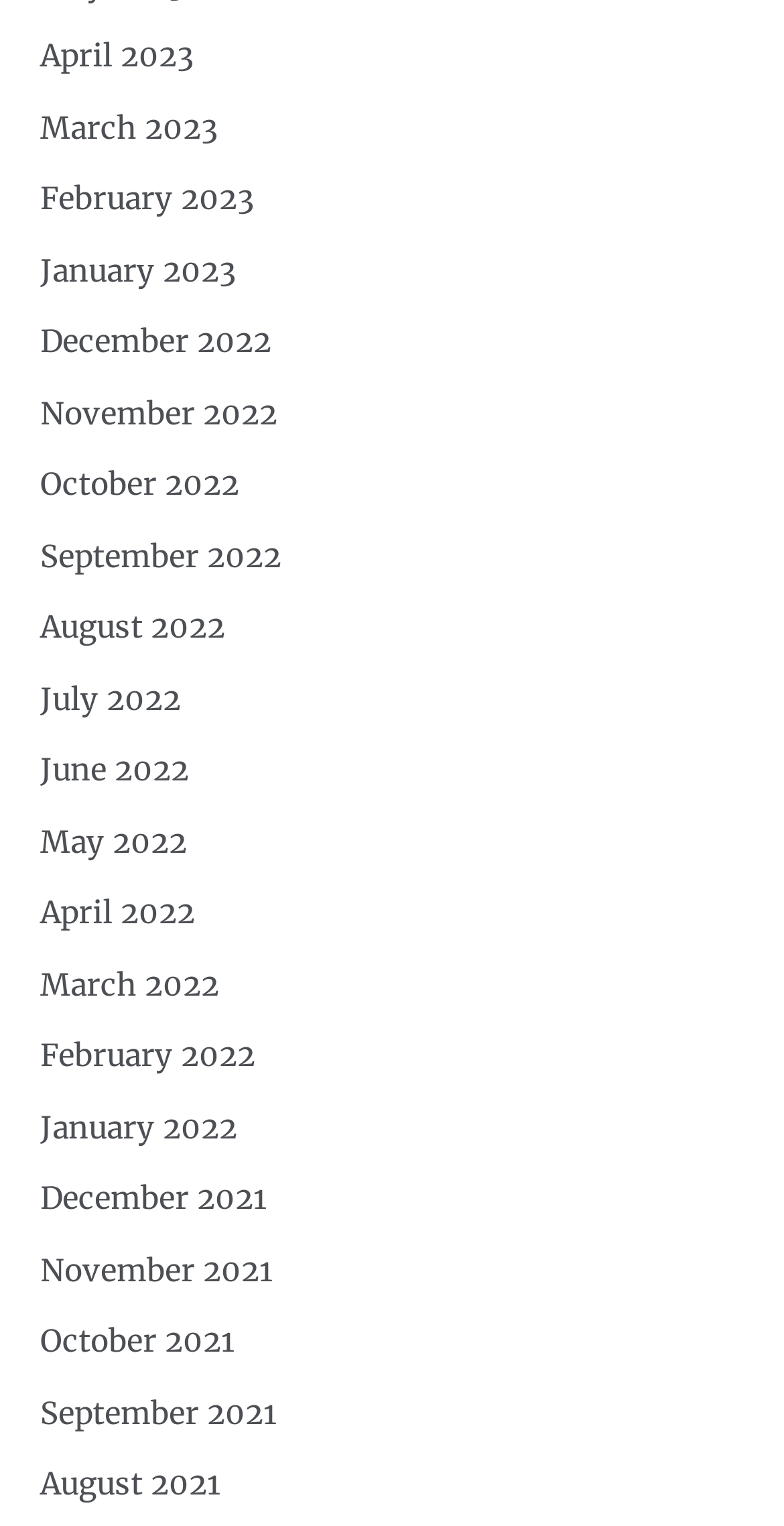Please identify the bounding box coordinates of the clickable region that I should interact with to perform the following instruction: "view January 2021". The coordinates should be expressed as four float numbers between 0 and 1, i.e., [left, top, right, bottom].

[0.051, 0.726, 0.303, 0.751]